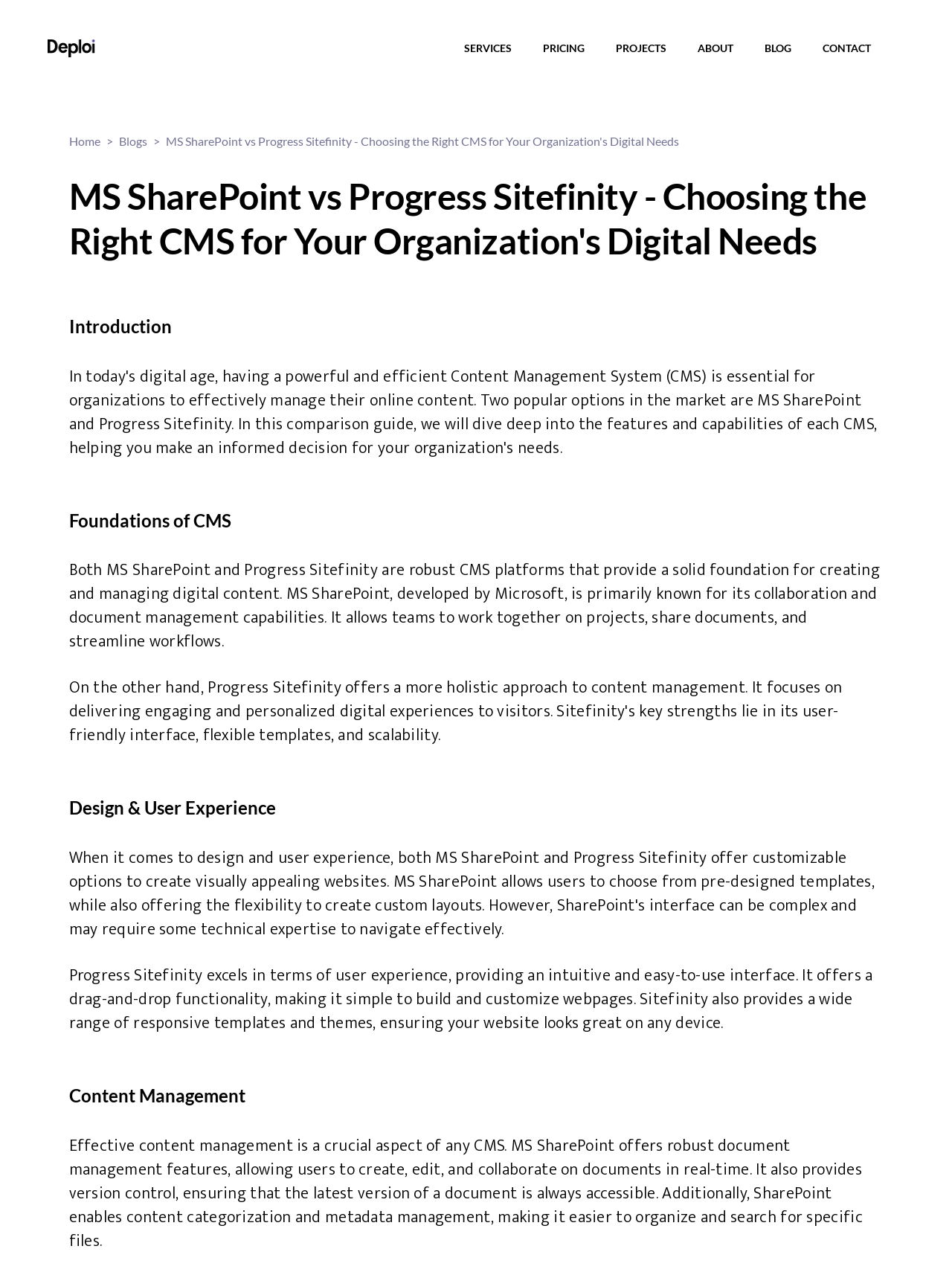Could you indicate the bounding box coordinates of the region to click in order to complete this instruction: "Click SERVICES".

[0.488, 0.033, 0.538, 0.043]